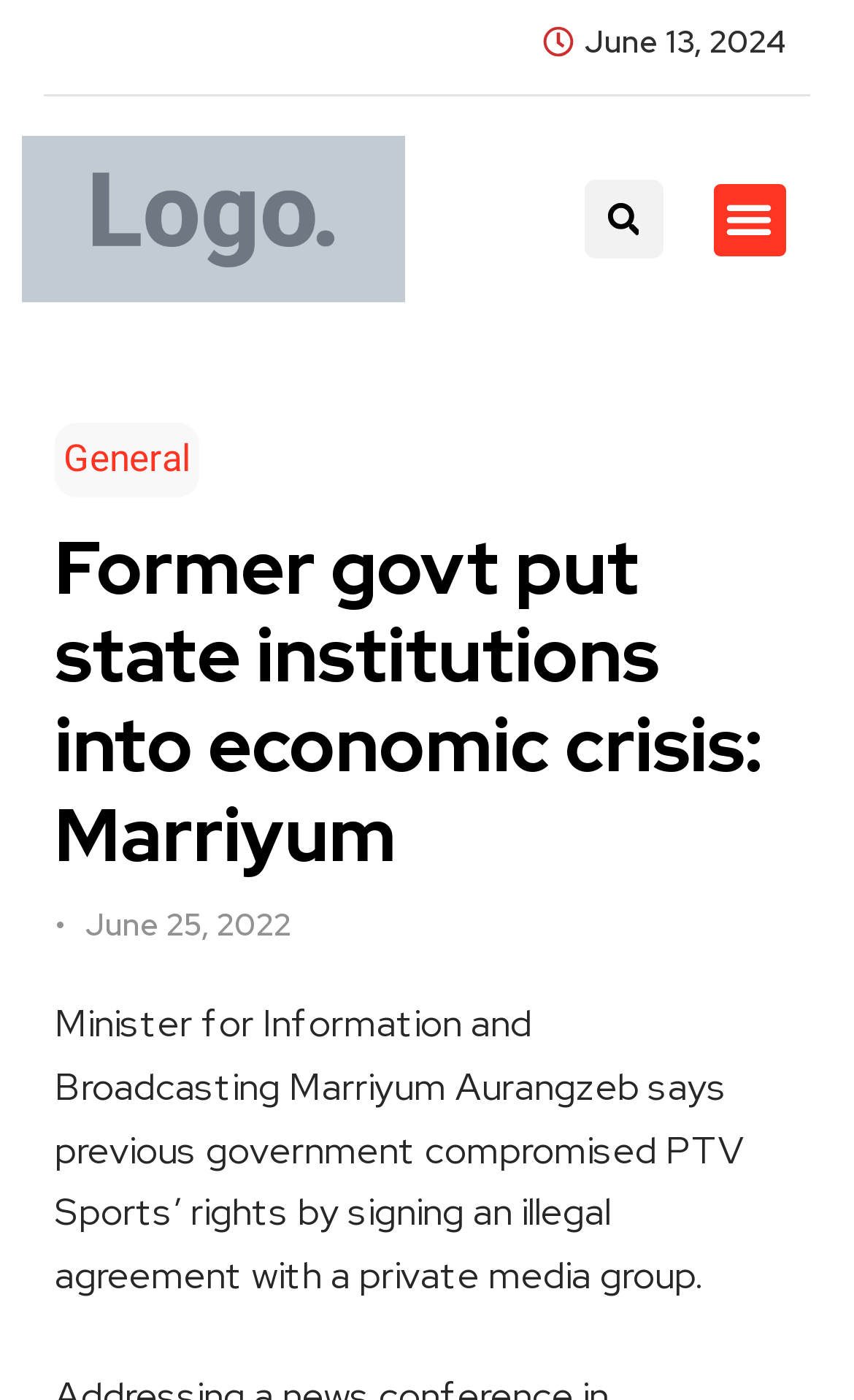Please give a succinct answer using a single word or phrase:
What is the topic of the news article?

Economic crisis